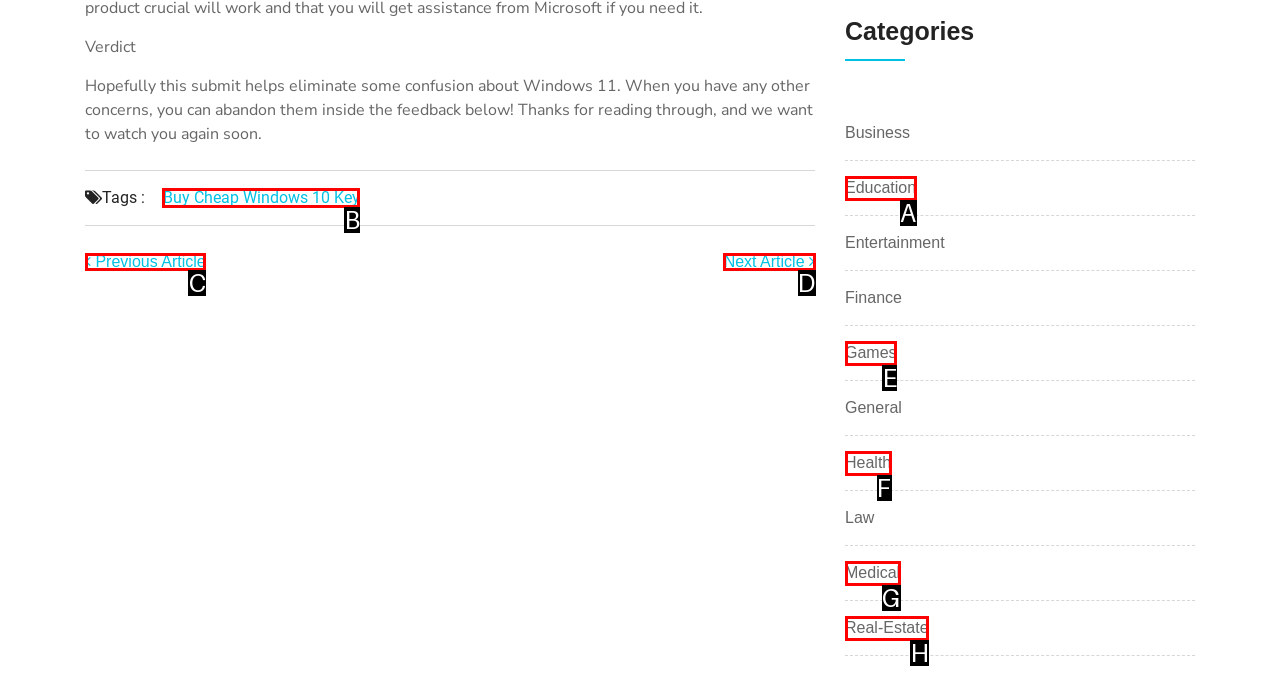Which HTML element should be clicked to fulfill the following task: Click on the 'Buy Cheap Windows 10 Key' link?
Reply with the letter of the appropriate option from the choices given.

B